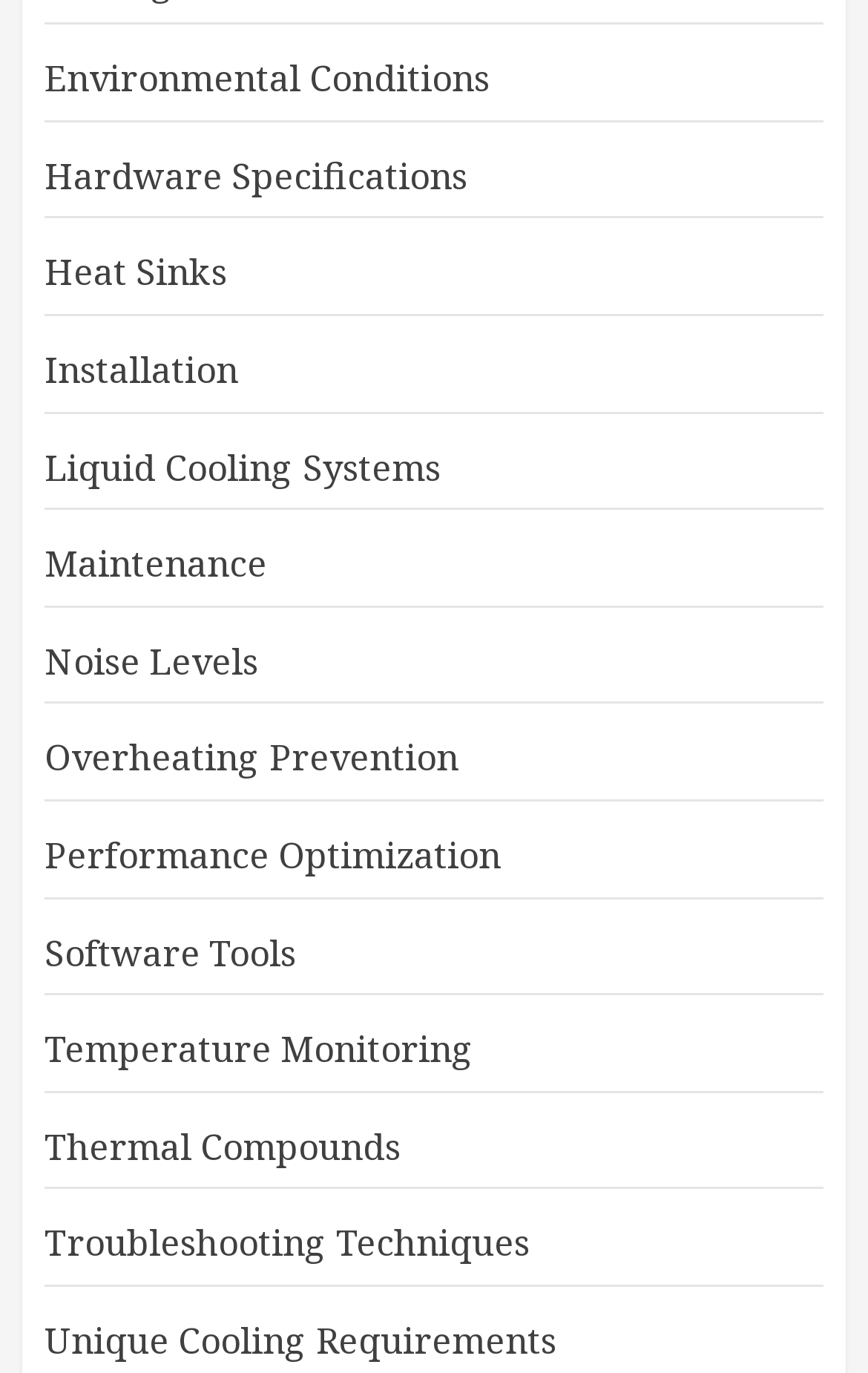Locate the bounding box coordinates of the region to be clicked to comply with the following instruction: "Switch to German language". The coordinates must be four float numbers between 0 and 1, in the form [left, top, right, bottom].

None